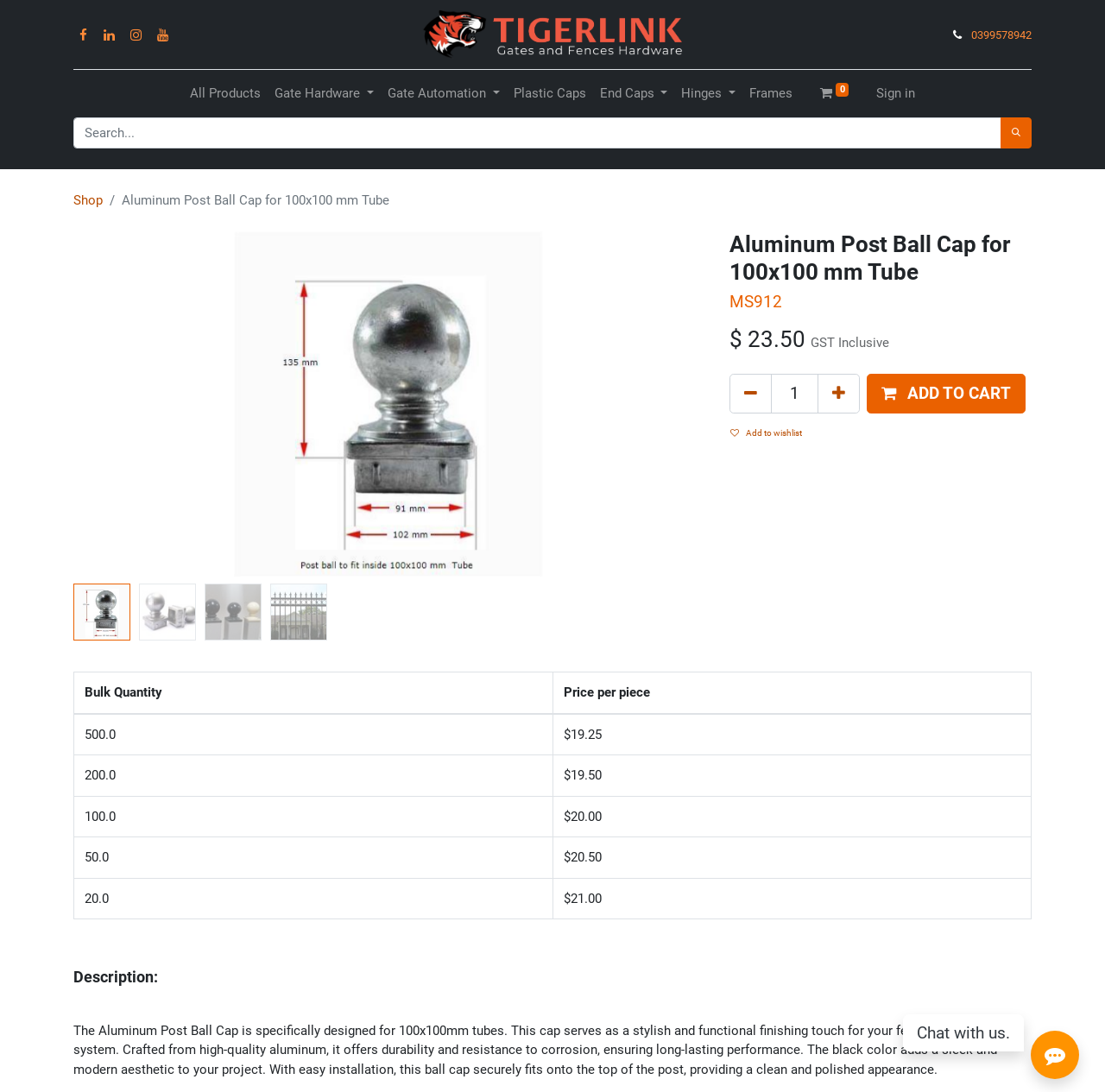Identify the bounding box coordinates of the region that should be clicked to execute the following instruction: "Click the logo of Tigerlink".

[0.375, 0.0, 0.625, 0.063]